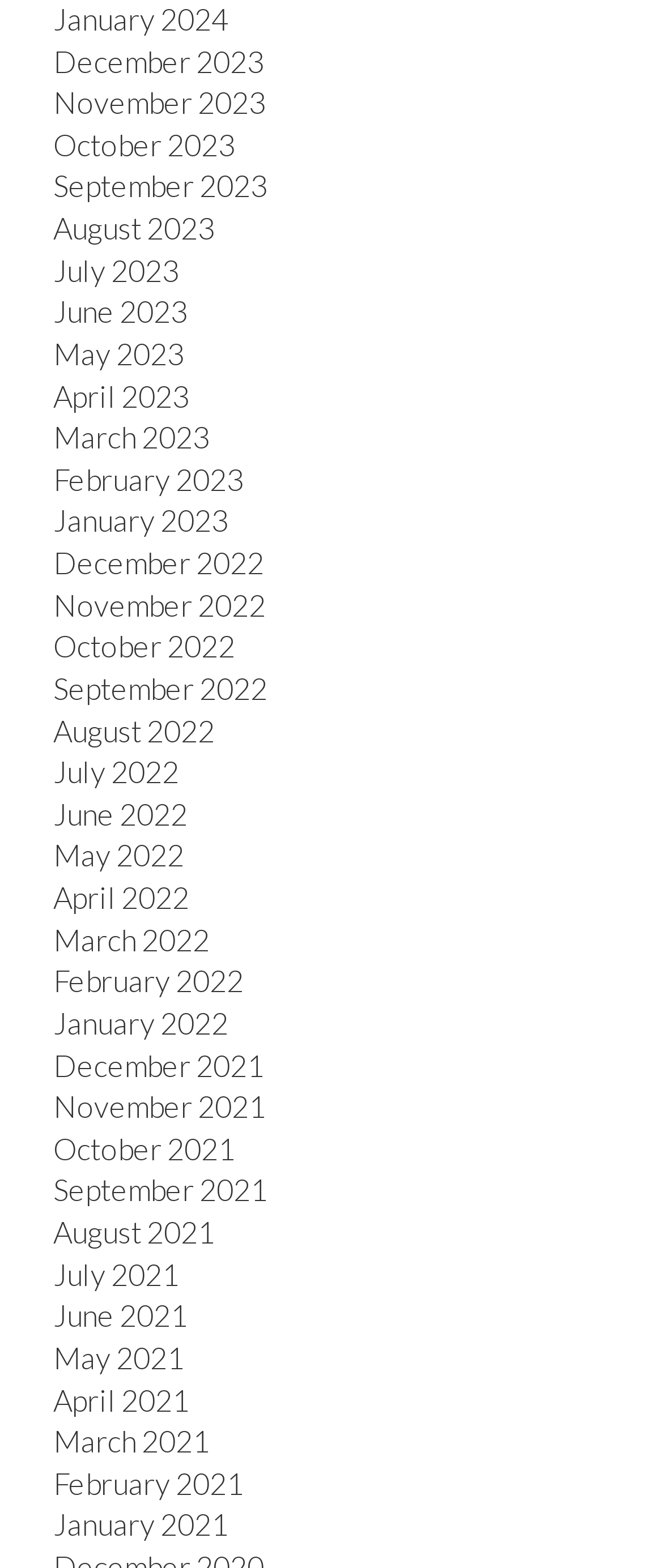Locate the bounding box coordinates of the clickable area needed to fulfill the instruction: "View January 2024".

[0.08, 0.001, 0.344, 0.024]